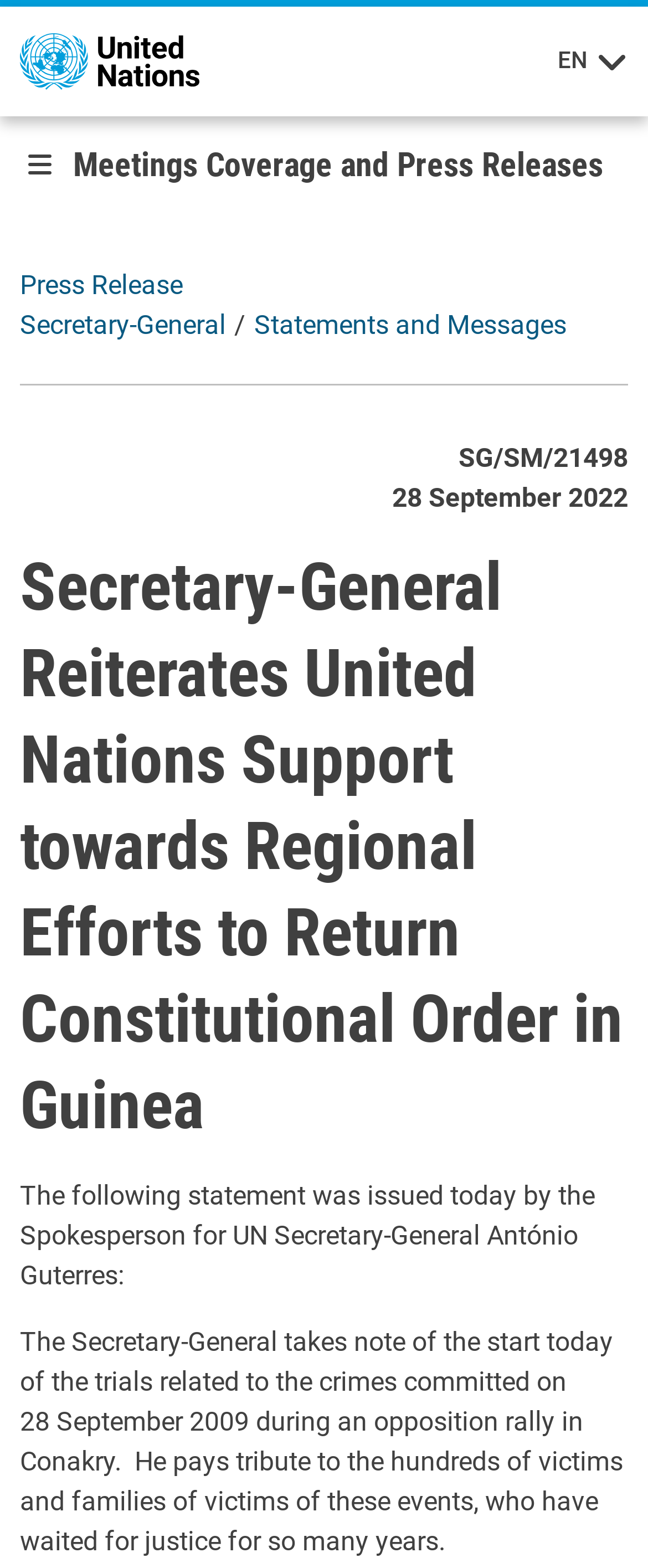Using the element description provided, determine the bounding box coordinates in the format (top-left x, top-left y, bottom-right x, bottom-right y). Ensure that all values are floating point numbers between 0 and 1. Element description: Press Release

[0.031, 0.172, 0.282, 0.192]